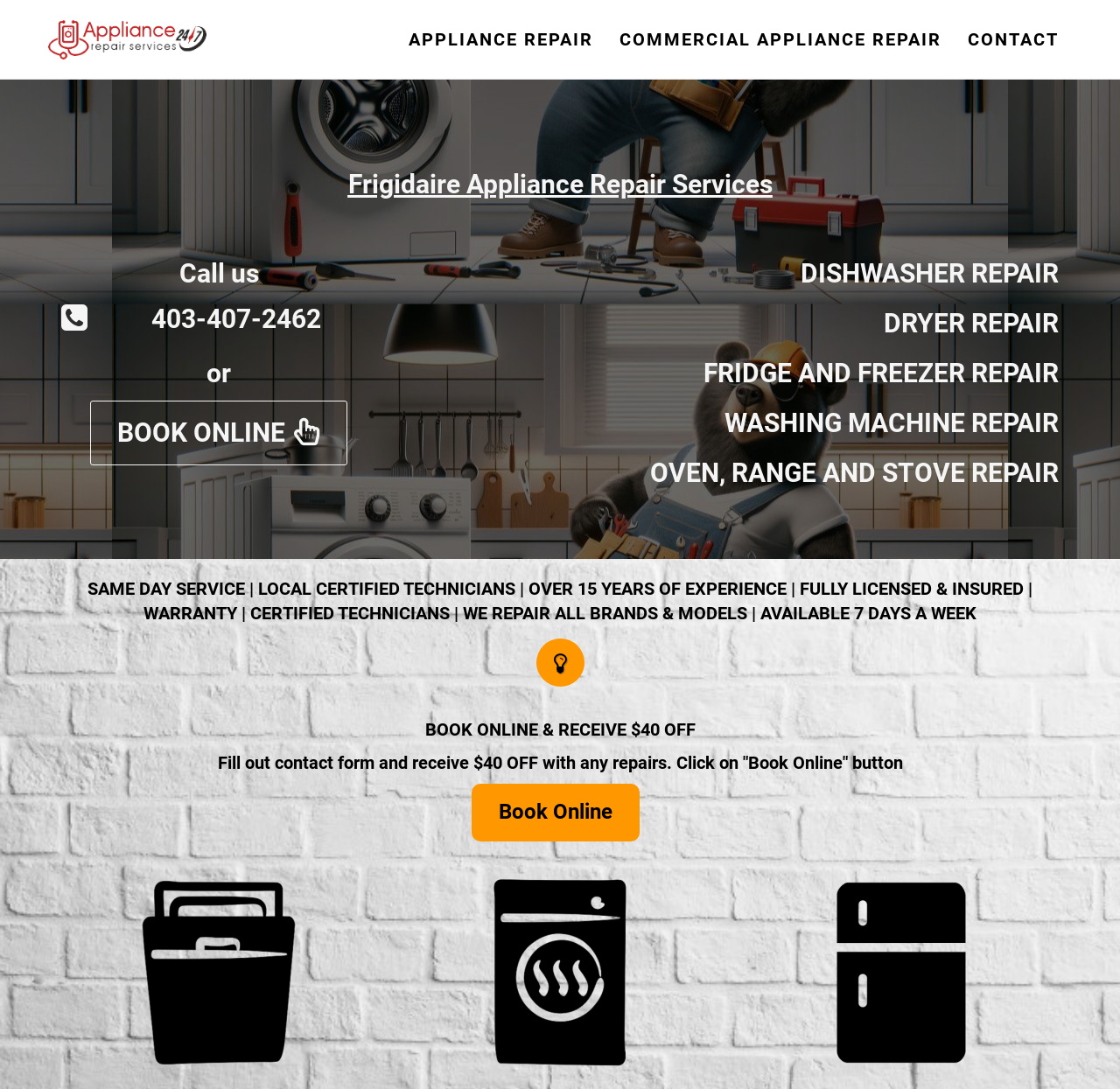Please locate the bounding box coordinates of the element that should be clicked to complete the given instruction: "Call 403-407-2462".

[0.086, 0.276, 0.336, 0.31]